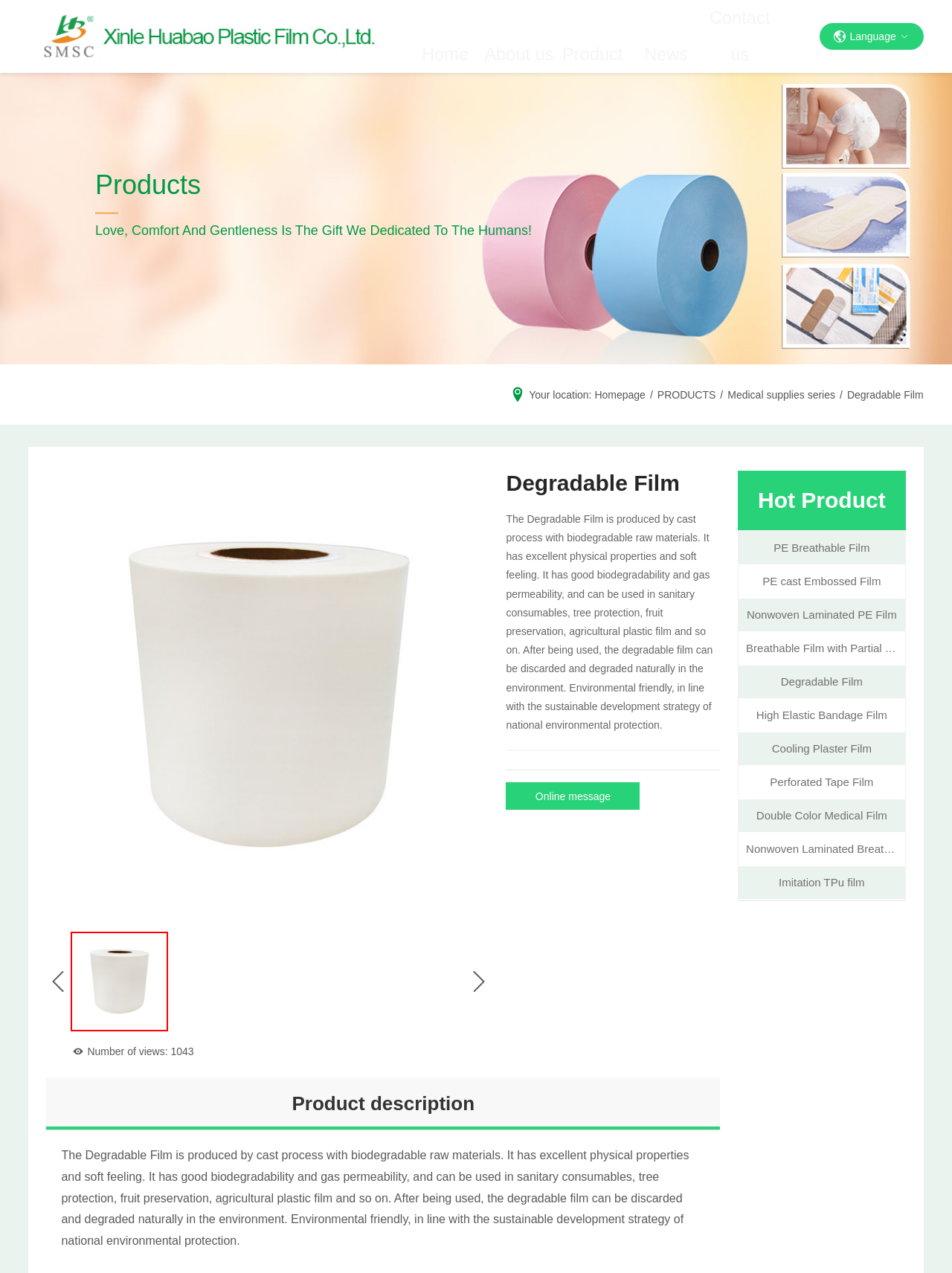What is the product described on this page?
From the screenshot, supply a one-word or short-phrase answer.

Degradable Film